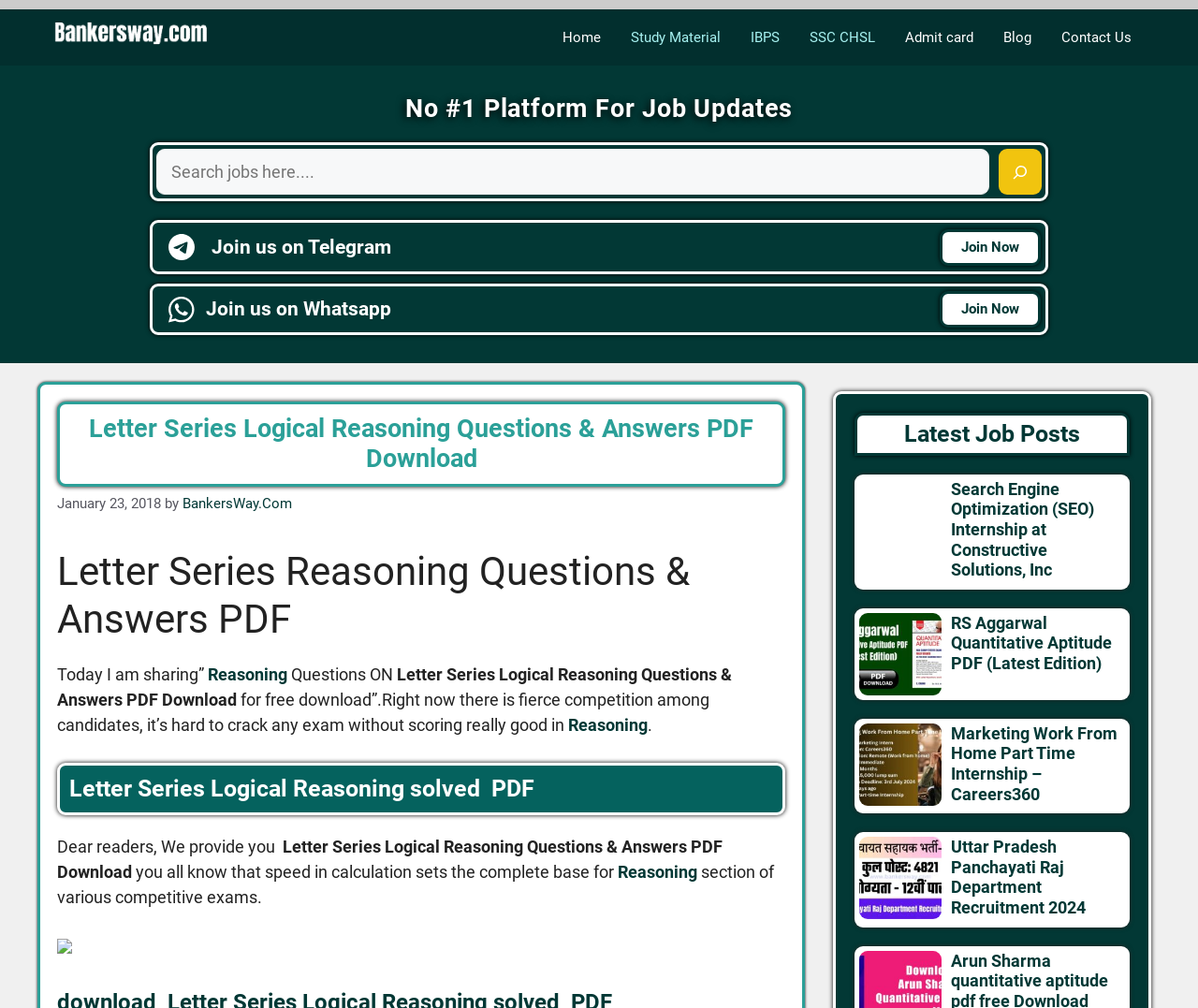What is the topic of the article? Based on the image, give a response in one word or a short phrase.

Letter Series Logical Reasoning Questions & Answers PDF Download